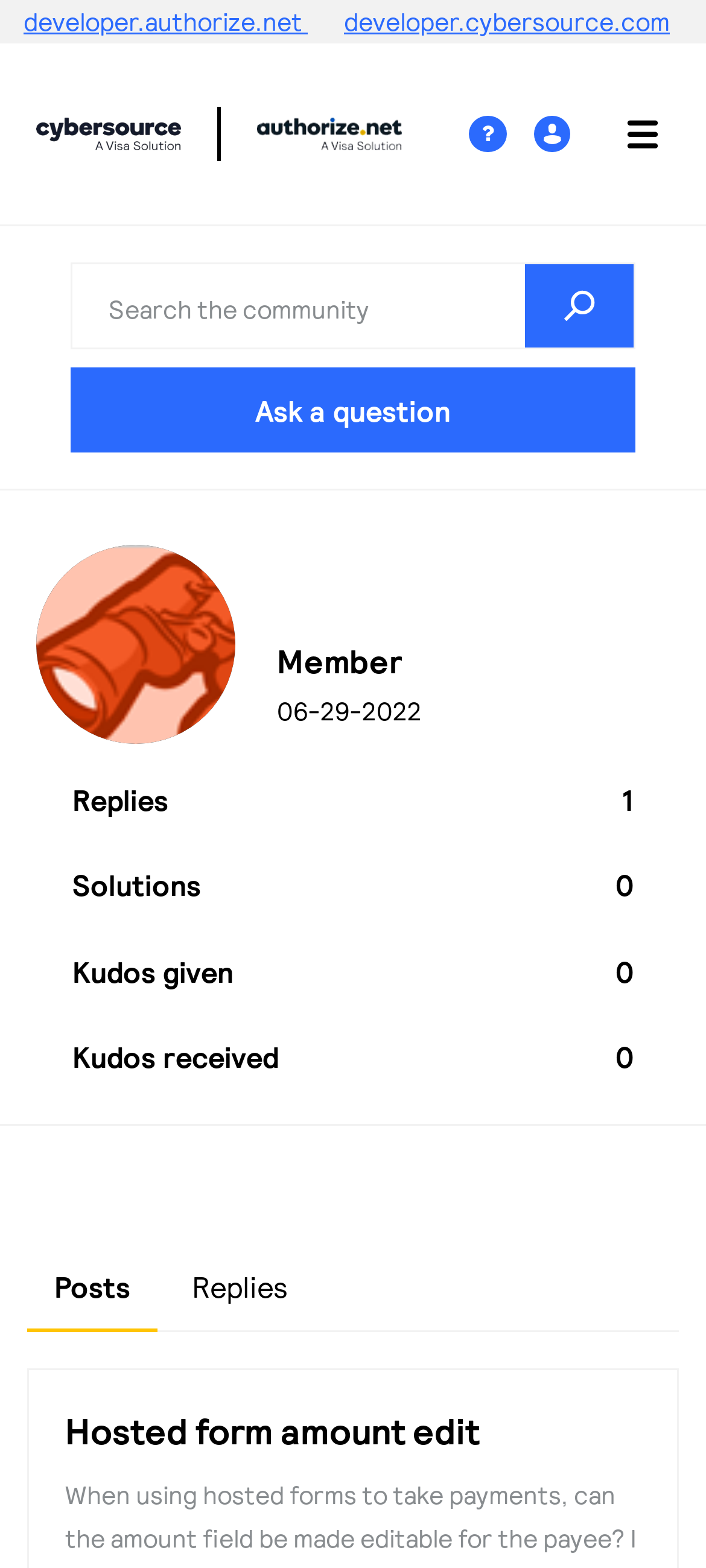Find and specify the bounding box coordinates that correspond to the clickable region for the instruction: "Ask a question".

[0.1, 0.234, 0.9, 0.289]